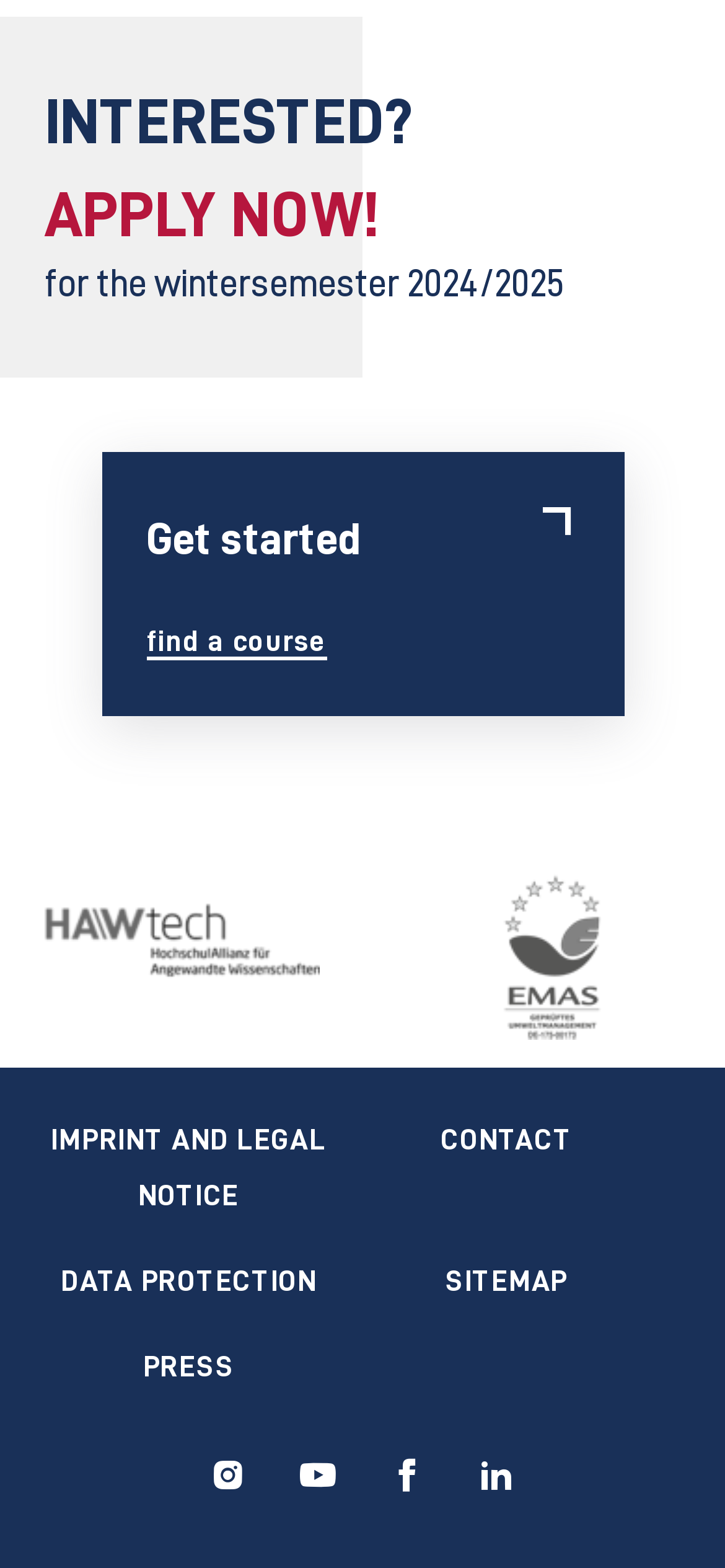Show me the bounding box coordinates of the clickable region to achieve the task as per the instruction: "Go to imprint and legal notice".

[0.07, 0.716, 0.45, 0.772]